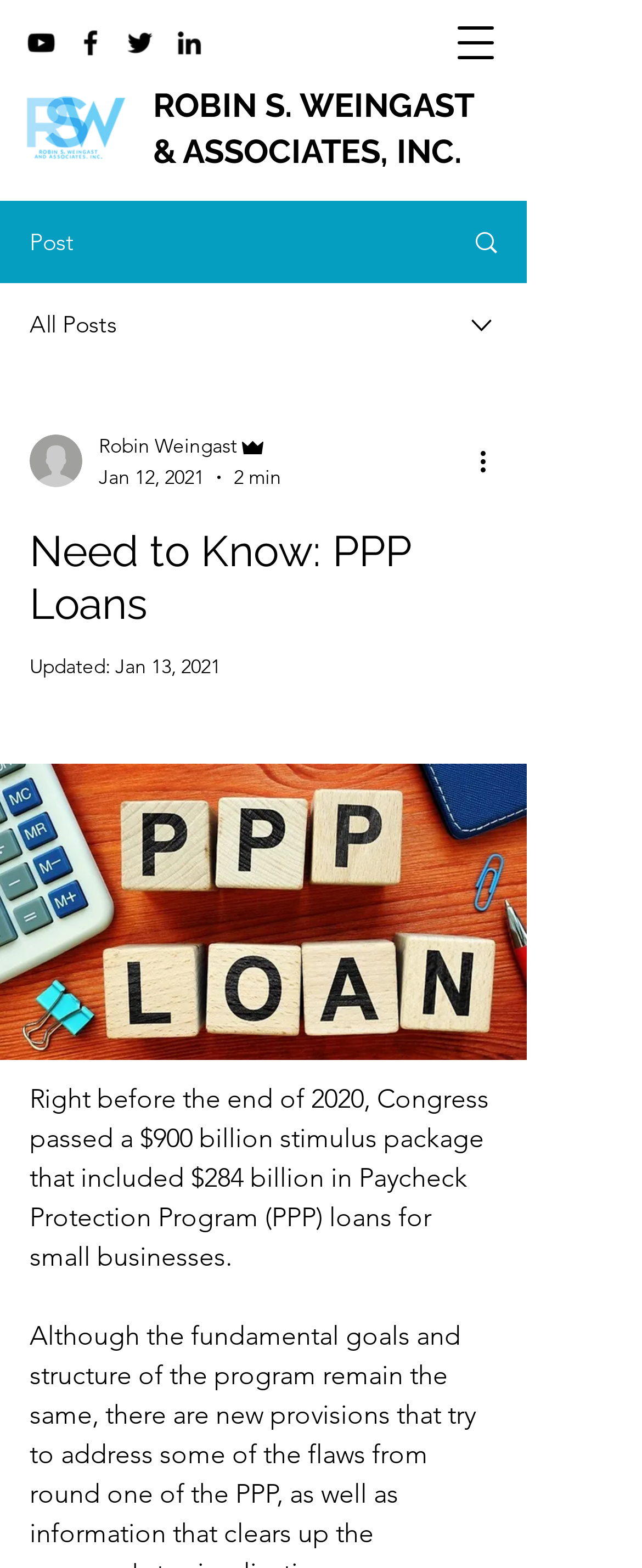Give an extensive and precise description of the webpage.

The webpage appears to be an article or blog post about the Paycheck Protection Program (PPP) loans for small businesses. At the top left corner, there is a social bar with links to Facebook, Twitter, and LinkedIn, each accompanied by their respective icons. Next to the social bar, there is a button to open the navigation menu.

On the top right corner, there is a logo of Robin S. Weingast and Associates, Inc., along with a link to the company's name. Below the logo, there are links to "Post" and "All Posts", with an image and a combobox to the right.

The main content of the webpage starts with a heading "Need to Know: PPP Loans" followed by the updated date "Jan 13, 2021". The article begins with a paragraph of text that explains the passage of a $900 billion stimulus package by Congress, which includes $284 billion in PPP loans for small businesses.

To the left of the article, there is a section with the writer's picture, name, and role as "Admin", along with the date "Jan 12, 2021" and an estimate of the reading time "2 min". There is also a button to perform more actions.

Throughout the webpage, there are several images, including icons for social media, the company logo, and the writer's picture. The layout is organized, with clear headings and concise text, making it easy to read and navigate.